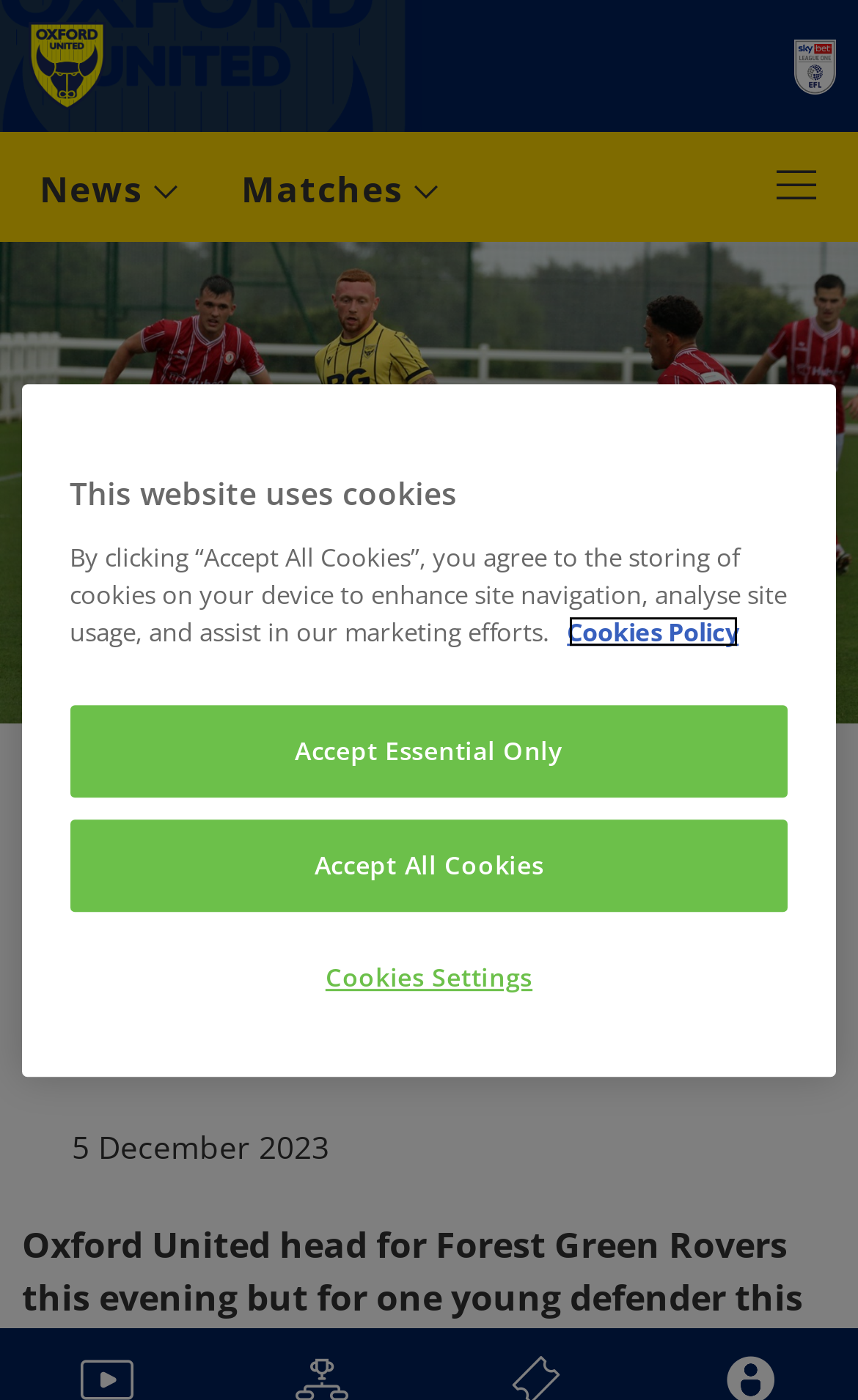Please locate the bounding box coordinates of the element that should be clicked to complete the given instruction: "View Matches".

[0.246, 0.094, 0.549, 0.166]